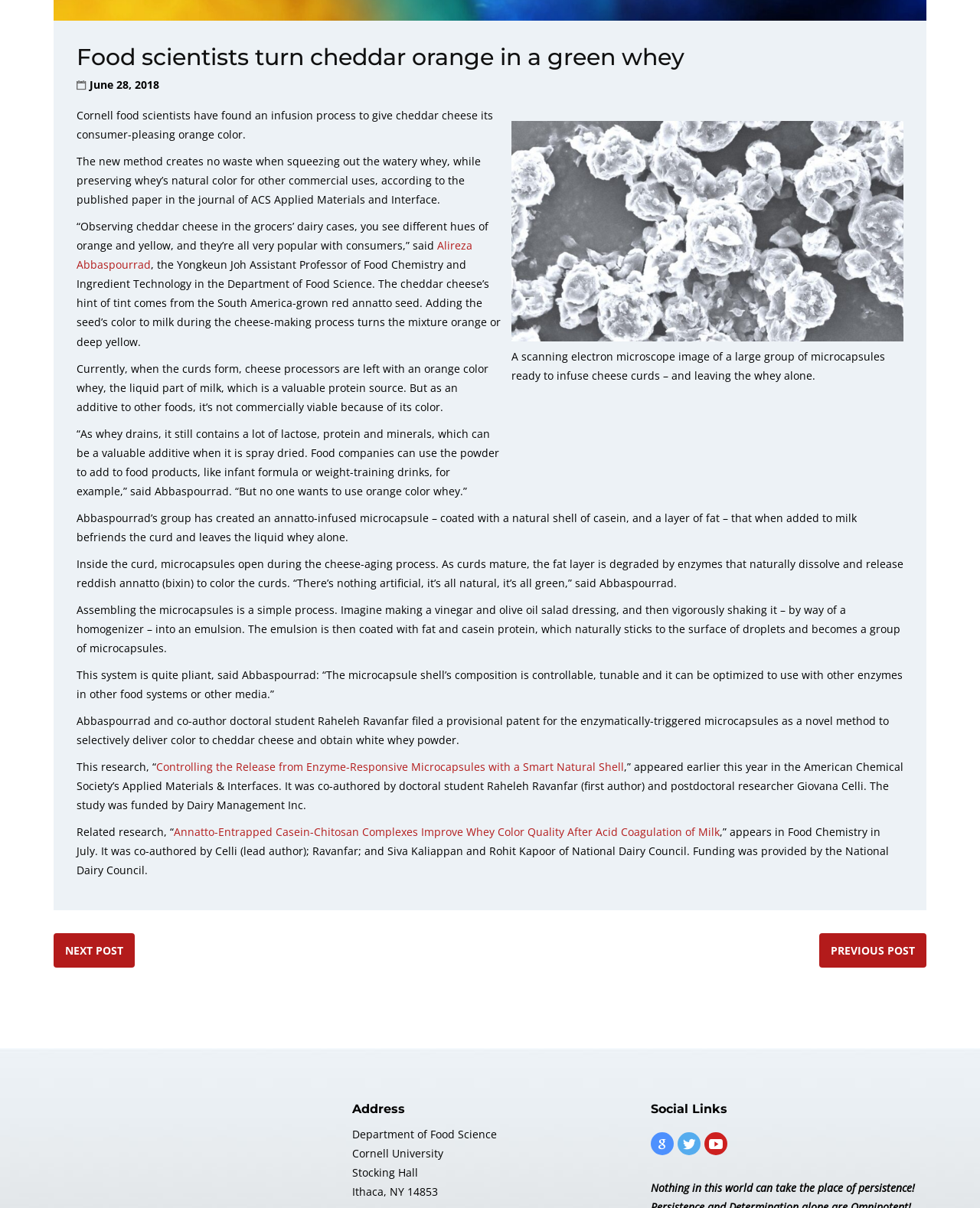Specify the bounding box coordinates of the element's region that should be clicked to achieve the following instruction: "Click the 'PREVIOUS POST' link". The bounding box coordinates consist of four float numbers between 0 and 1, in the format [left, top, right, bottom].

[0.848, 0.781, 0.934, 0.793]